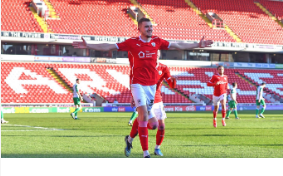Explain what is happening in the image with elaborate details.

The image captures a vibrant moment on the football pitch, showcasing a jubilant player celebrating after scoring a goal. Dressed in a prominent red jersey, he extends his arms wide, expressing pure joy and triumph. In the background, the stadium is filled with empty spectator seats, hinting at a recent event where crowds might have been restricted. The player's teammates can be seen celebrating alongside him, highlighting the camaraderie and excitement that follows a successful play. This moment reflects the thrill of the game and the player's contributions, particularly in the context of recent call-ups for international matches, including involvement in the World Cup qualifiers for Poland.